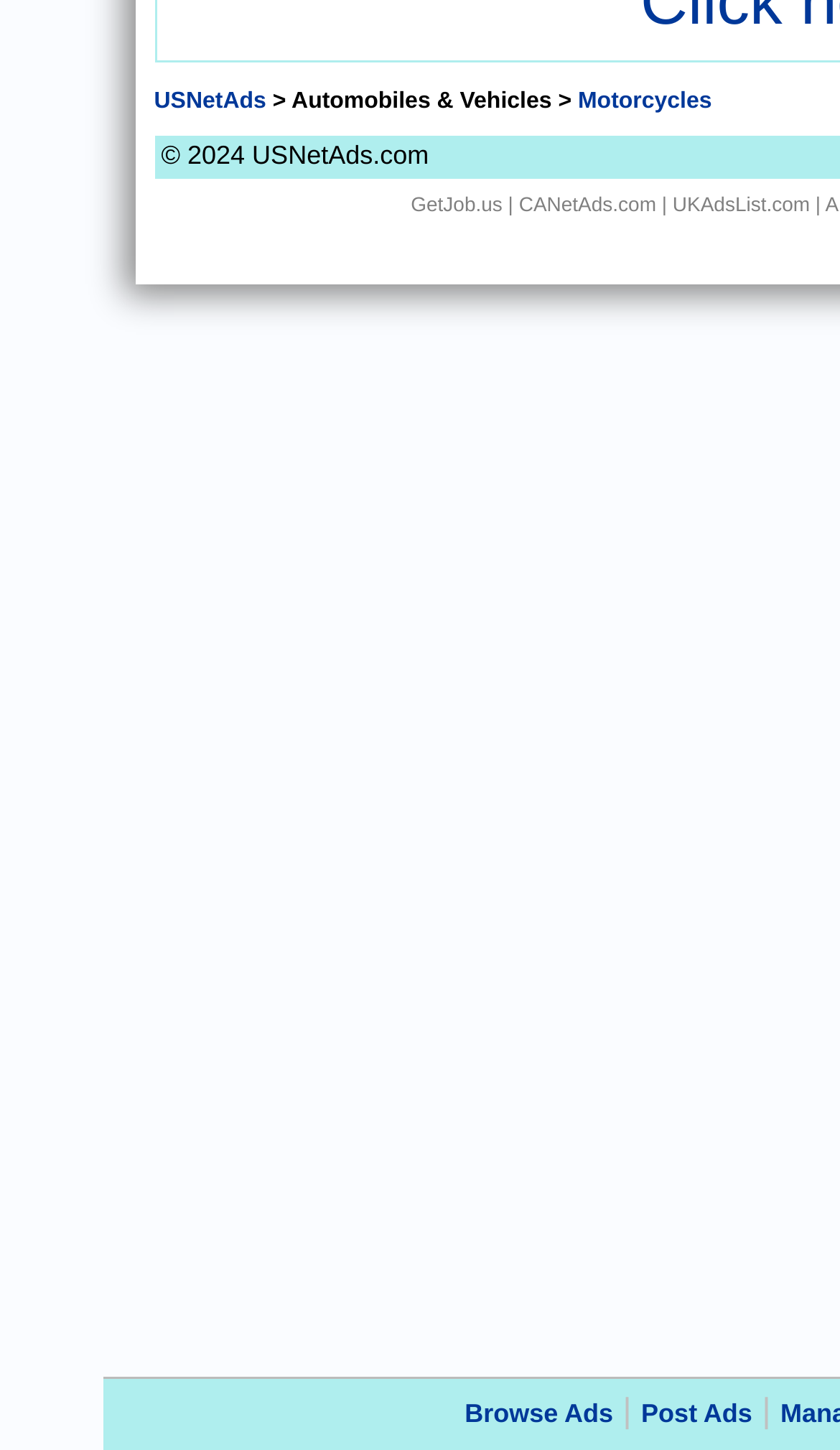Find and provide the bounding box coordinates for the UI element described with: "Browse Ads".

[0.553, 0.964, 0.73, 0.985]